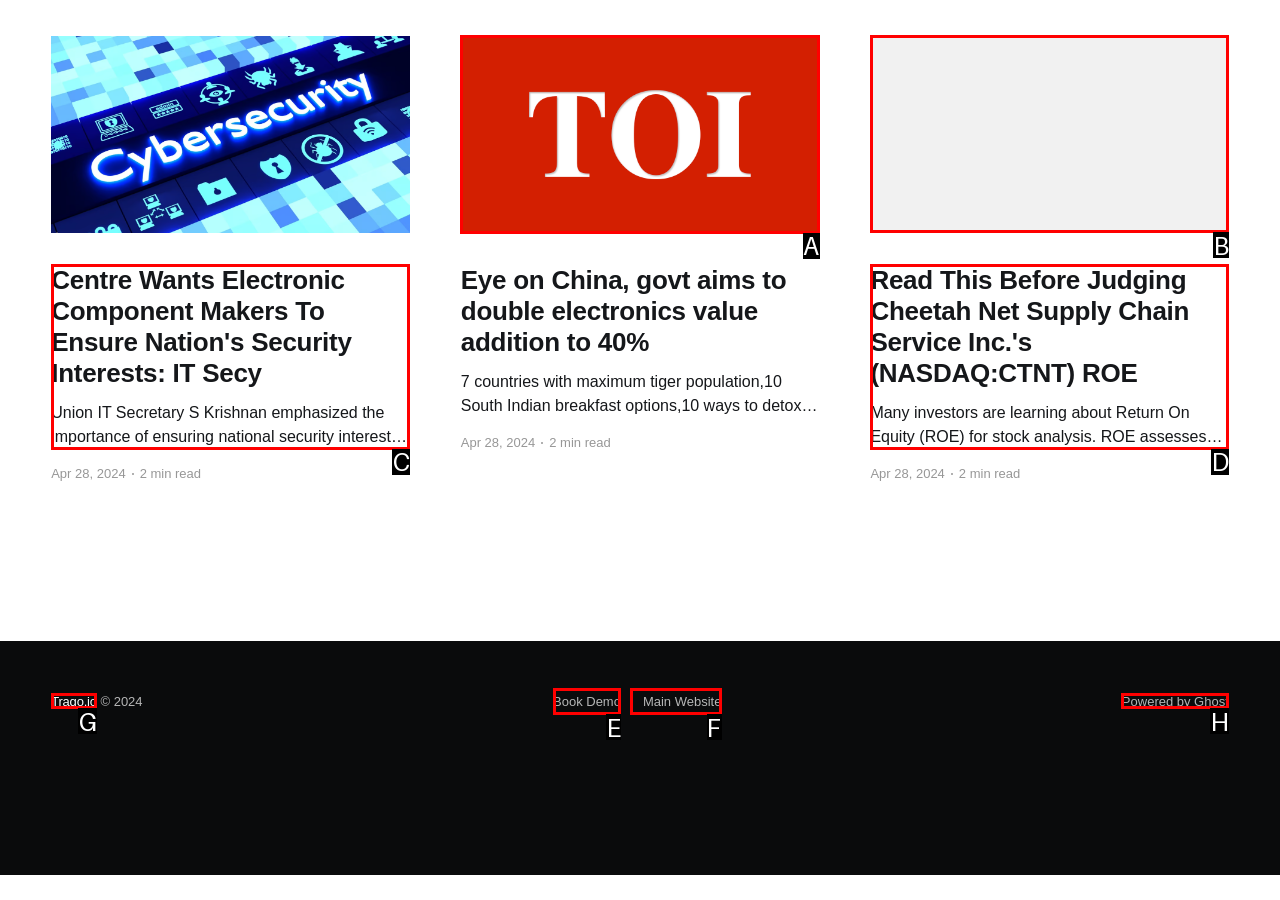Find the appropriate UI element to complete the task: Explore the 'Weight Loss Pills' option. Indicate your choice by providing the letter of the element.

None